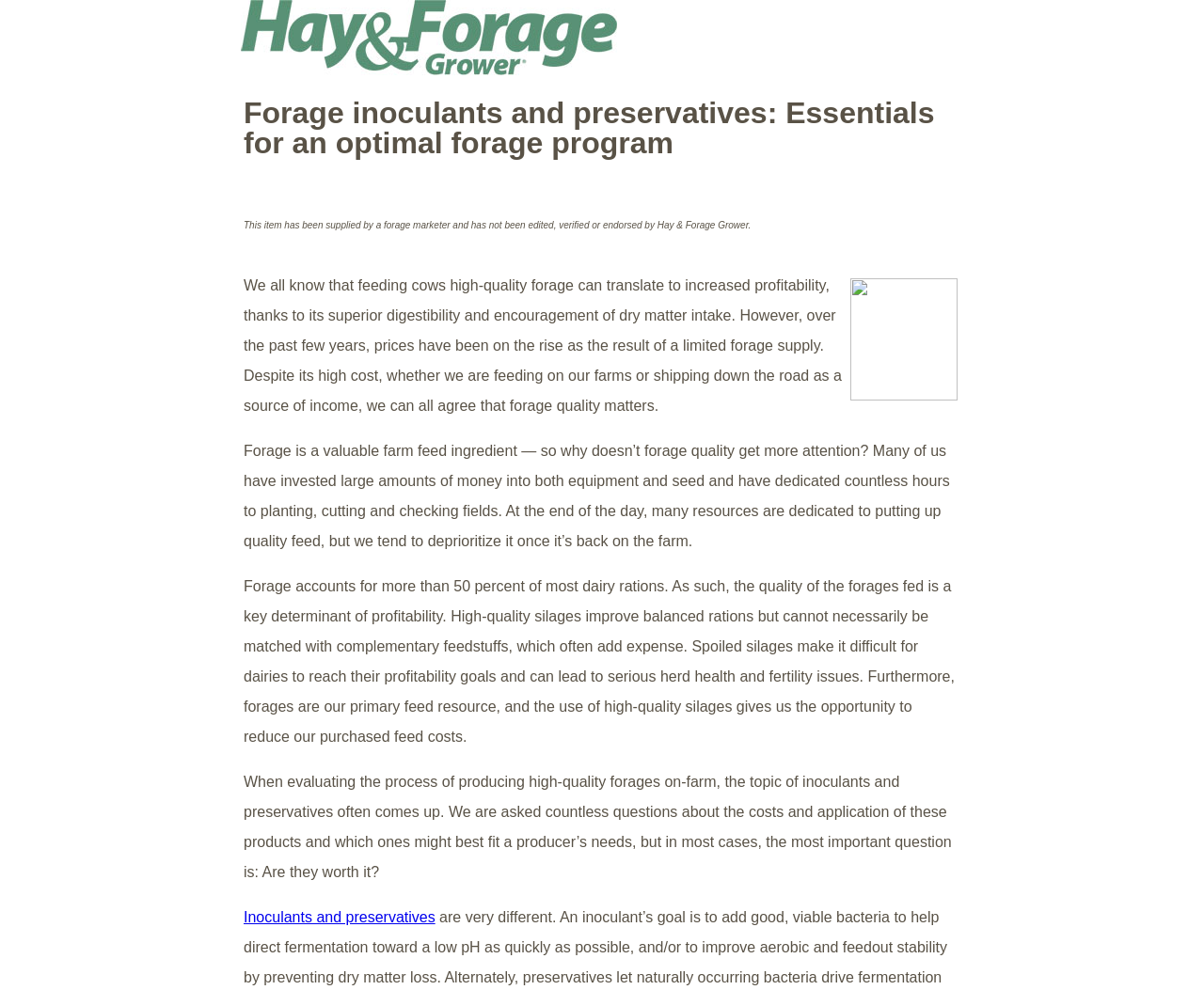What percentage of dairy rations is forage?
Using the details from the image, give an elaborate explanation to answer the question.

The percentage of dairy rations that is forage can be found in the StaticText element with the text 'Forage accounts for more than 50 percent of most dairy rations.'. This element is a child of the LayoutTableCell element and has a bounding box coordinate of [0.202, 0.584, 0.793, 0.752]. The text mentions the importance of forage quality in dairy rations.